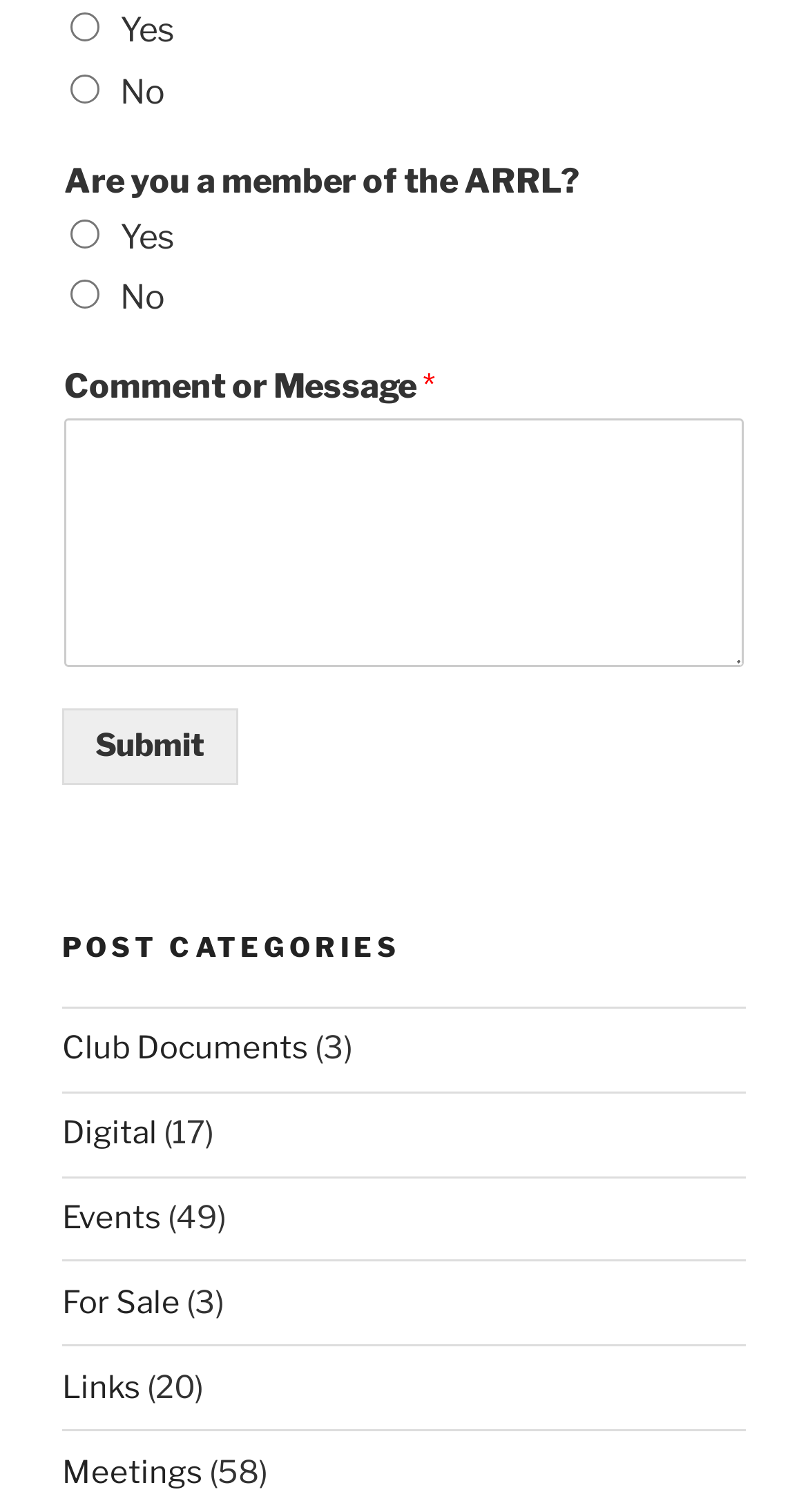Find the bounding box coordinates of the clickable area required to complete the following action: "Enter your name in the required field".

[0.079, 0.743, 0.474, 0.795]